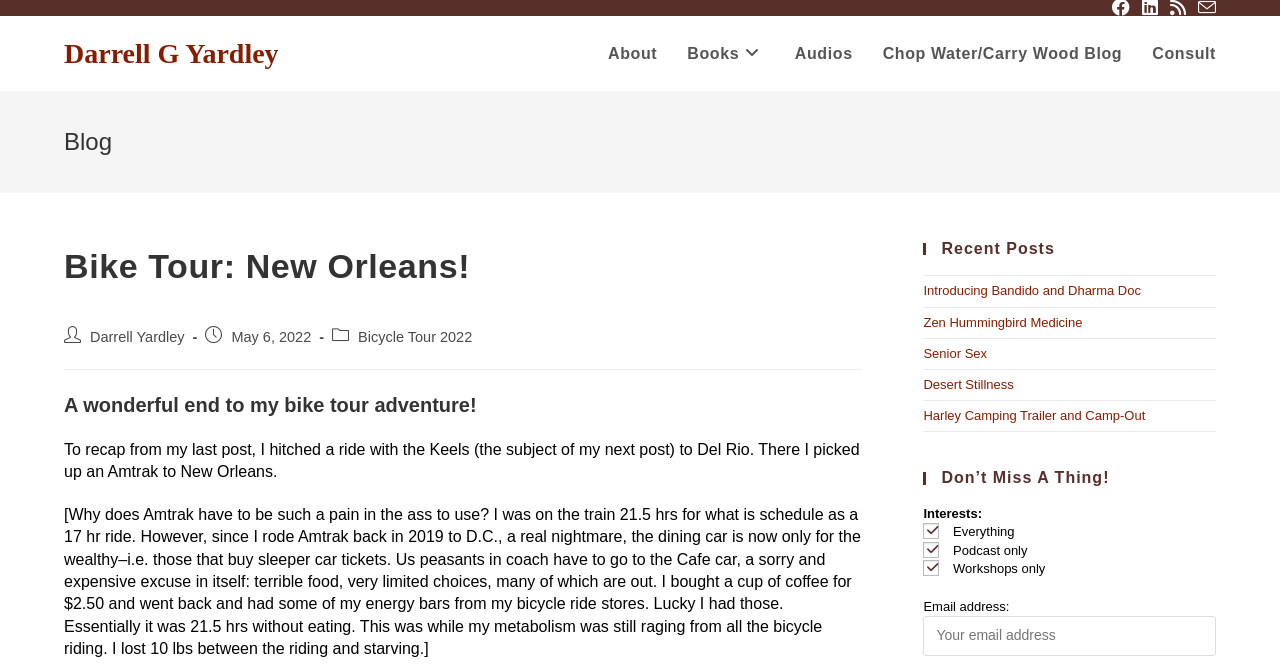Determine the bounding box coordinates for the area that needs to be clicked to fulfill this task: "Enter email address". The coordinates must be given as four float numbers between 0 and 1, i.e., [left, top, right, bottom].

[0.721, 0.926, 0.95, 0.987]